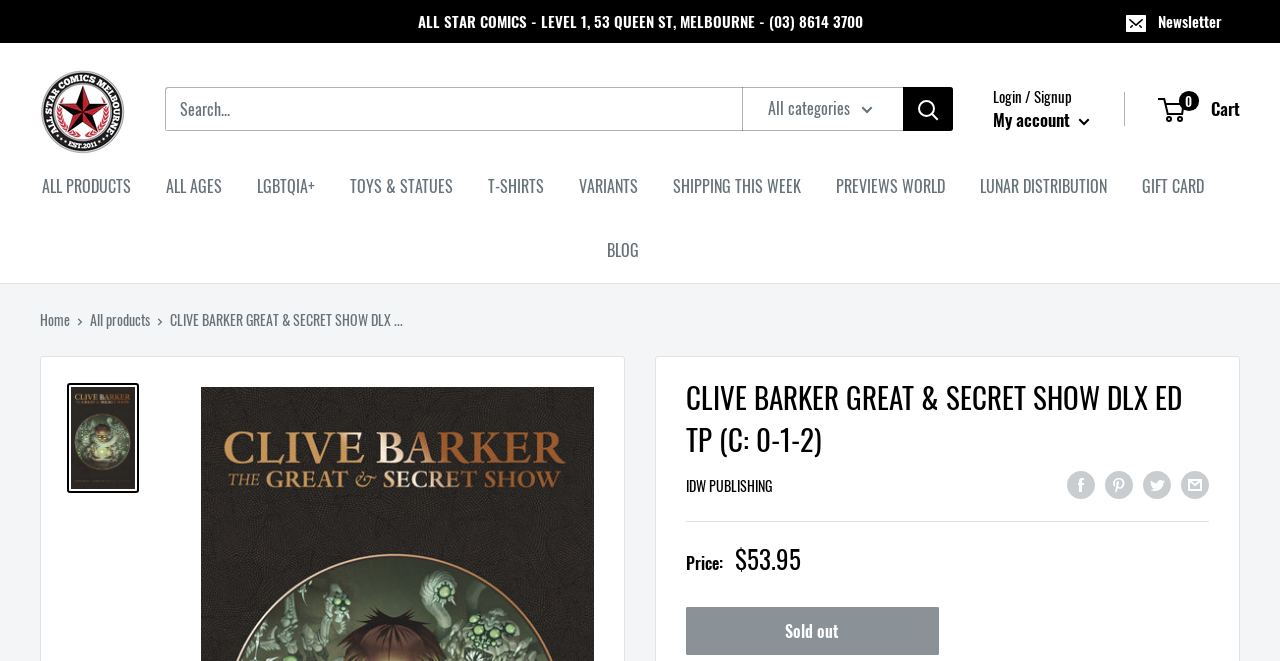Explain the contents of the webpage comprehensively.

This webpage appears to be a product page for a comic book titled "CLIVE BARKER GREAT & SECRET SHOW DLX ED TP (C: 0-1-2)" from All Star Comics. At the top of the page, there is a navigation menu with links to various categories, including "ALL PRODUCTS", "ALL AGES", "LGBTQIA+", and more. Below the navigation menu, there is a search bar with a dropdown menu for selecting categories.

On the top-right corner of the page, there are links to "Login / Signup" and "My account", as well as a cart icon with the text "0 Cart". Above the product information, there is a breadcrumb navigation showing the path from the homepage to the current product page.

The product information section features an image of the comic book cover on the left, with the title "CLIVE BARKER GREAT & SECRET SHOW DLX ED TP (C: 0-1-2)" in a large font above it. Below the title, there is a link to the publisher, IDW PUBLISHING. On the right side of the product information section, there are social media sharing links, including Facebook, Pinterest, Twitter, and email.

Below the product information, there is a horizontal separator line, followed by a table with a single row containing the price information, "$53.95". Finally, there is a "Sold out" button, which is disabled, indicating that the product is currently unavailable.